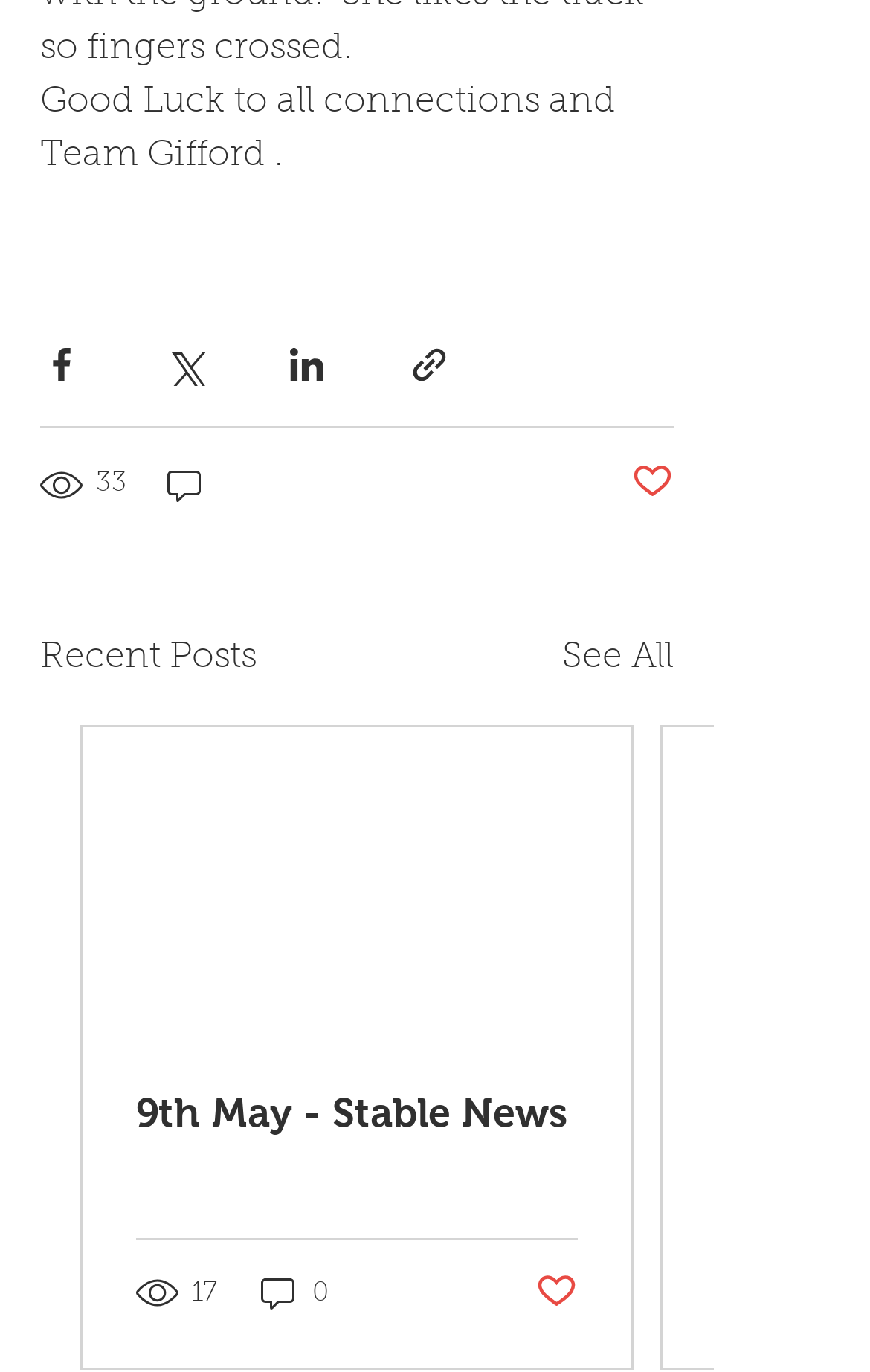Please identify the bounding box coordinates of the element's region that I should click in order to complete the following instruction: "View recent posts". The bounding box coordinates consist of four float numbers between 0 and 1, i.e., [left, top, right, bottom].

[0.046, 0.461, 0.295, 0.5]